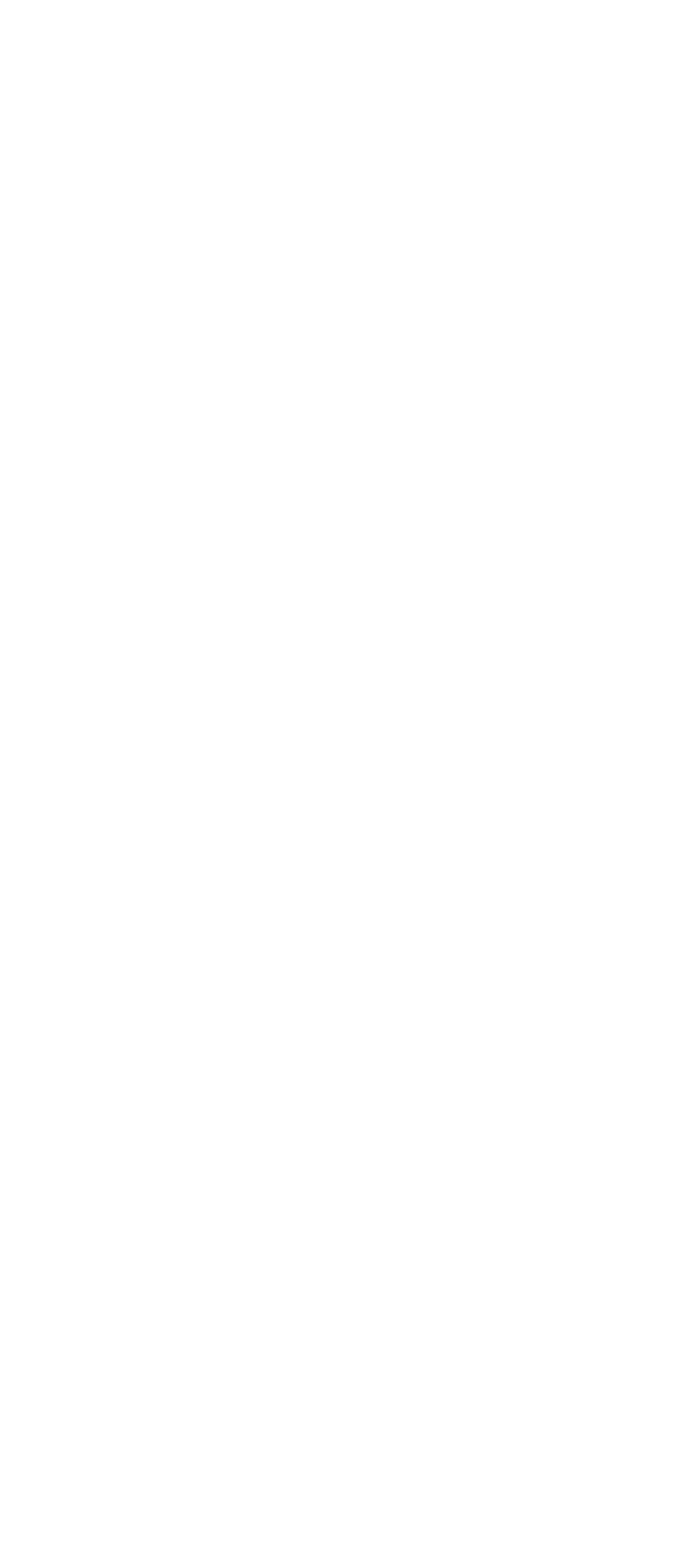Please find the bounding box coordinates of the element that you should click to achieve the following instruction: "Click the 'Previous slide' button". The coordinates should be presented as four float numbers between 0 and 1: [left, top, right, bottom].

[0.424, 0.006, 0.551, 0.055]